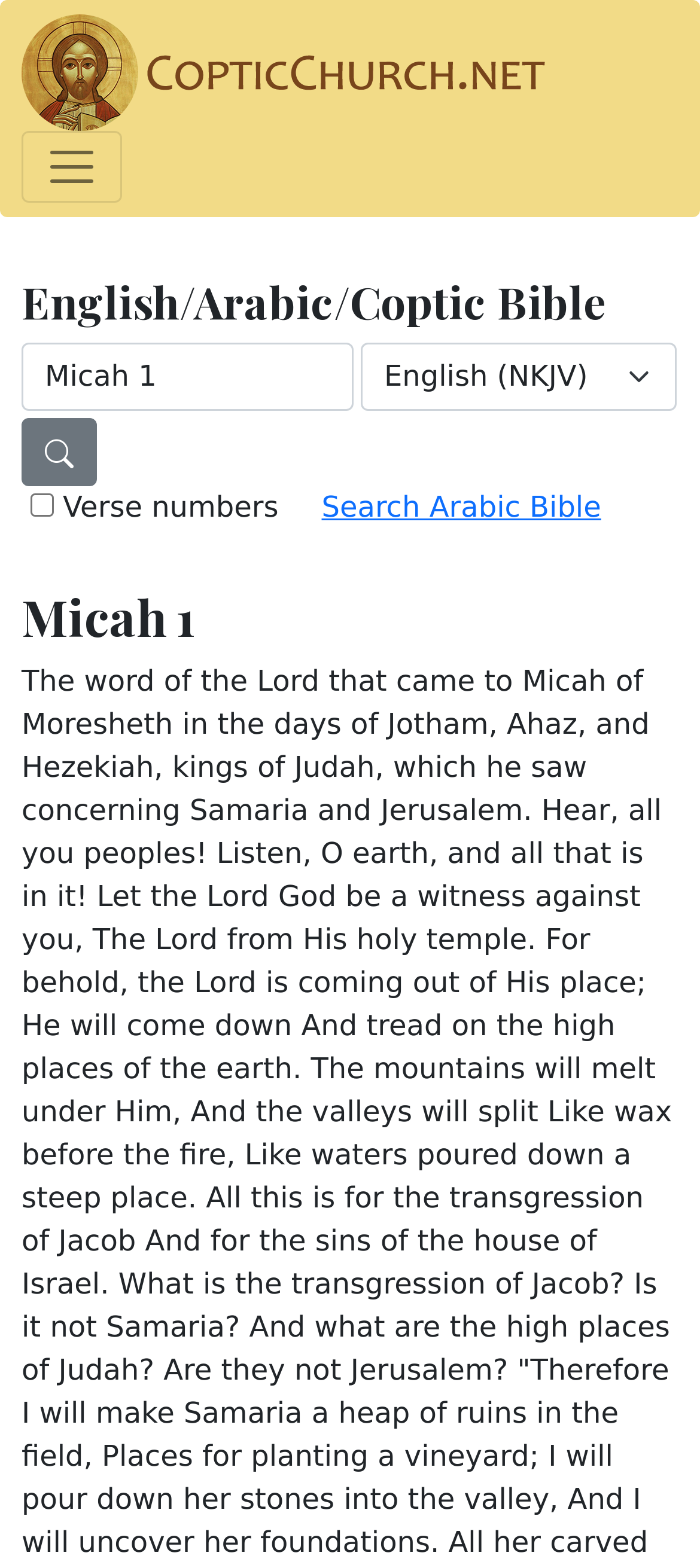Please predict the bounding box coordinates (top-left x, top-left y, bottom-right x, bottom-right y) for the UI element in the screenshot that fits the description: alt="logo"

[0.031, 0.009, 0.8, 0.084]